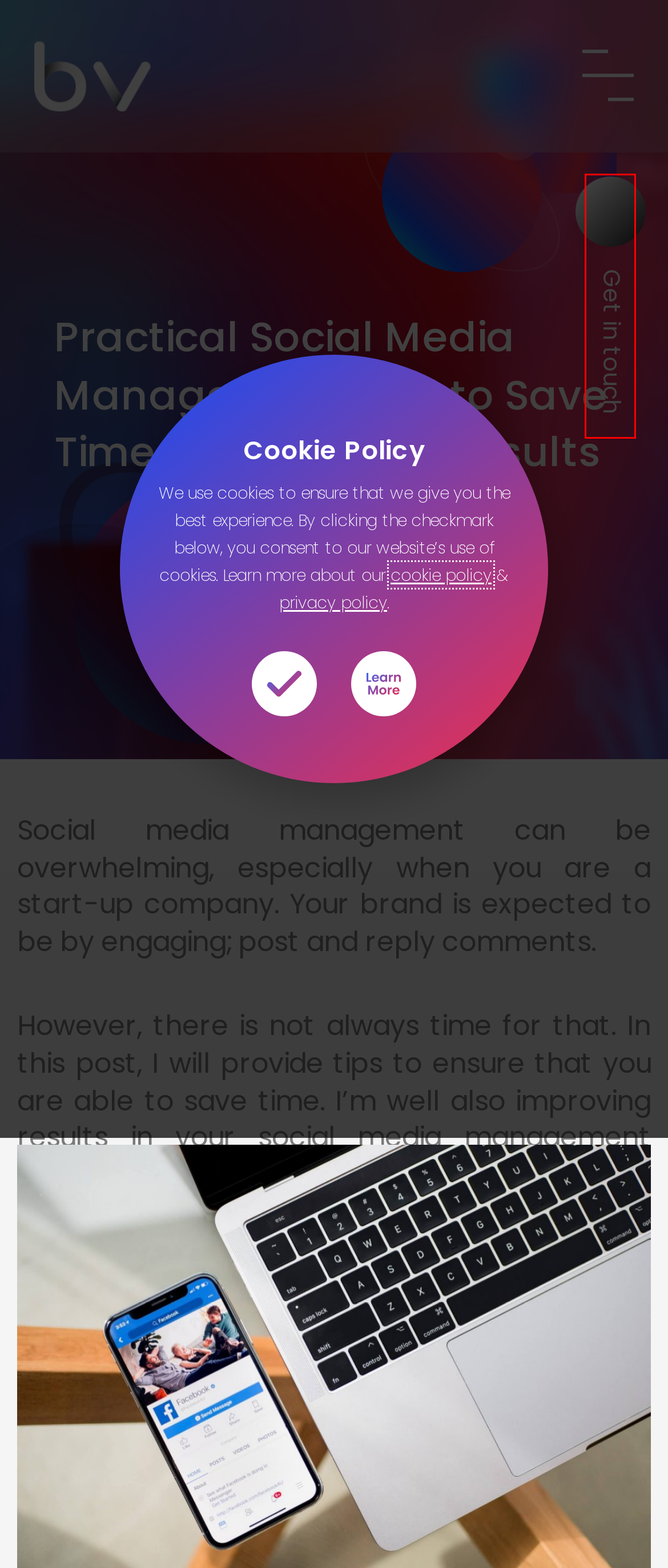Examine the screenshot of the webpage, which has a red bounding box around a UI element. Select the webpage description that best fits the new webpage after the element inside the red bounding box is clicked. Here are the choices:
A. 16 Top Social Media Scheduling Tools to Save Time | Sprout Social
B. Journal | bybv
C. Cookie Policy | bybv
D. IFTTT - Automate business & home
E. Privacy Policy | bybv
F. Services | bybv
G. Contact Us | bybv
H. InspireSixes | Inspiring the Next Generation

G